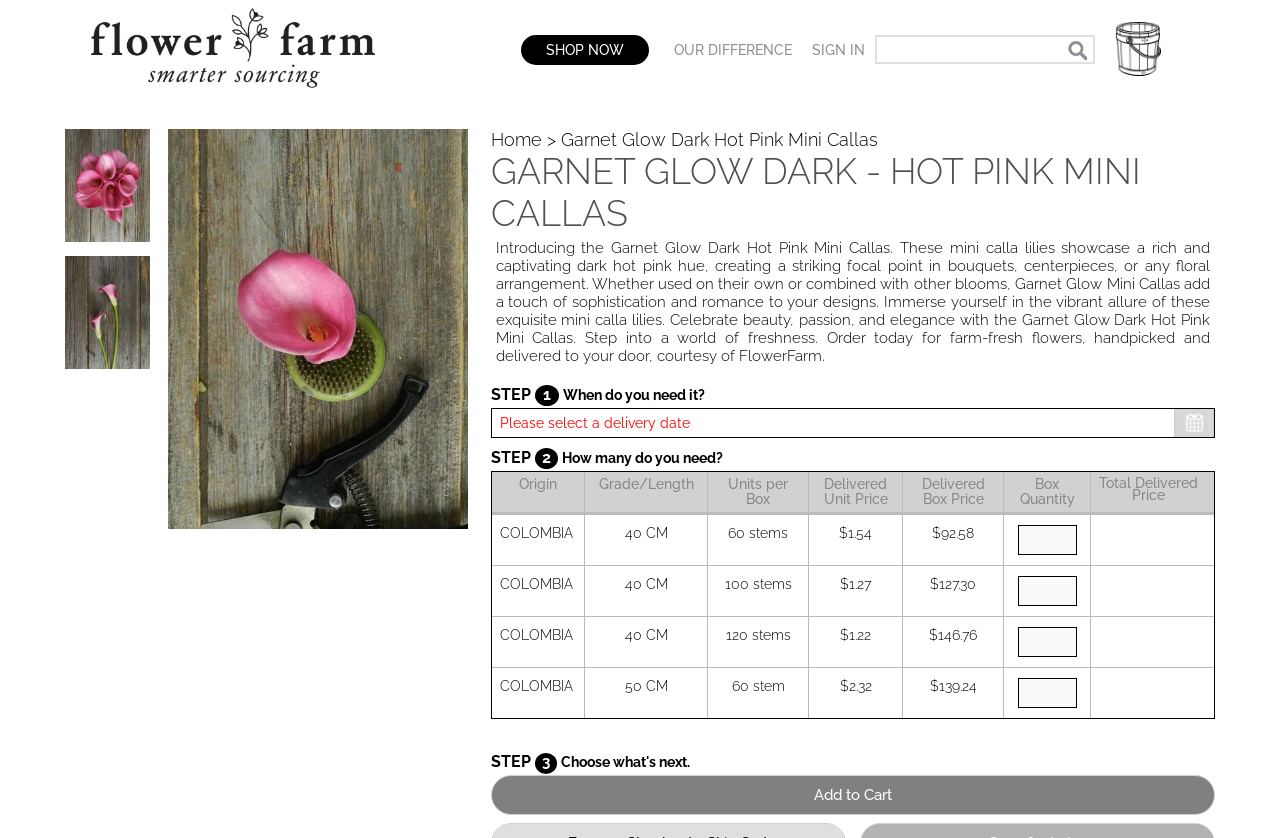Determine and generate the text content of the webpage's headline.

GARNET GLOW DARK - HOT PINK MINI CALLAS